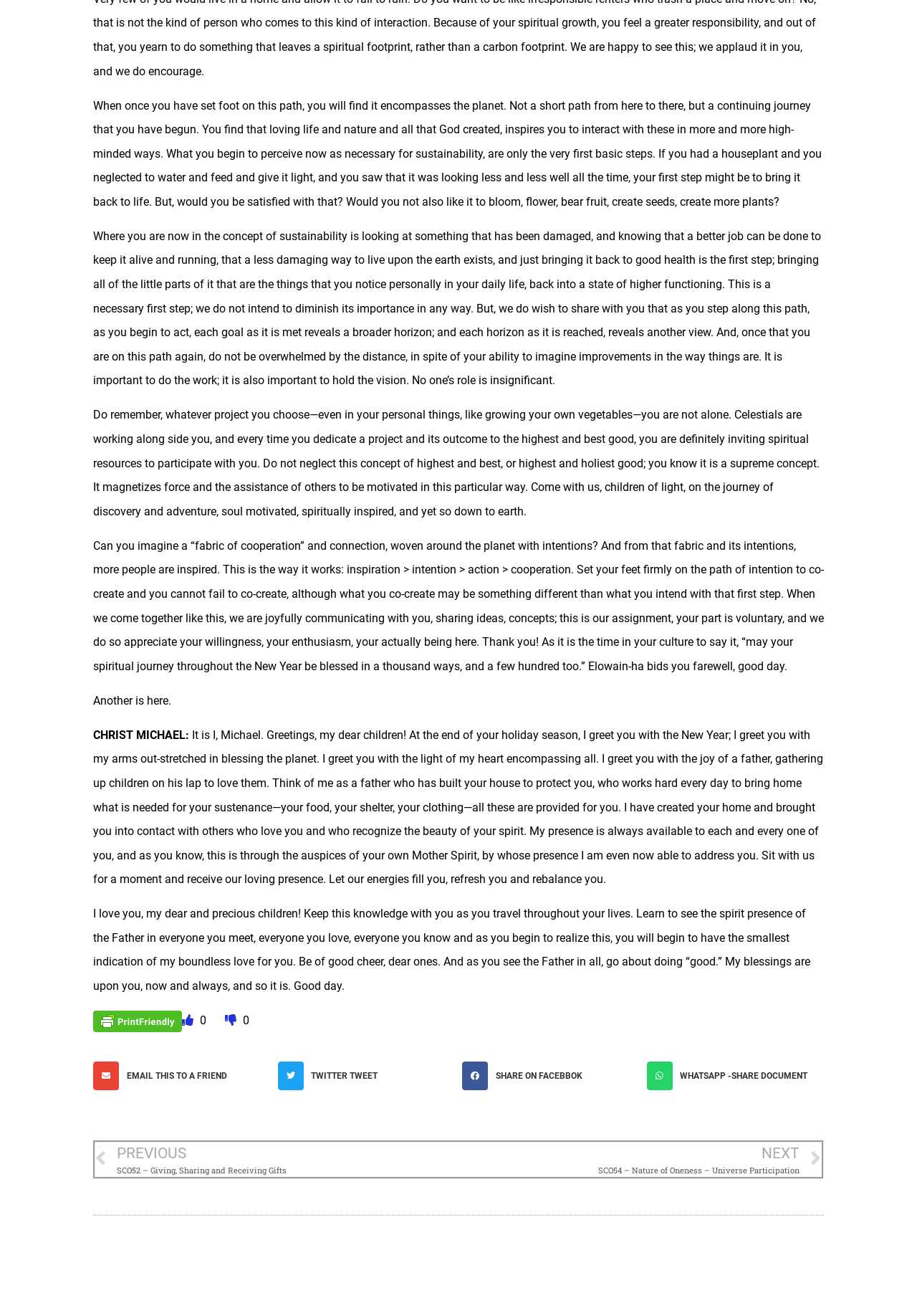What is the relationship between the text and the concept of cooperation?
Answer the question in as much detail as possible.

The text suggests that inspiration leads to intention, which in turn leads to action and cooperation, implying that the concept of cooperation is closely tied to the ideas of inspiration and intention discussed in the text.